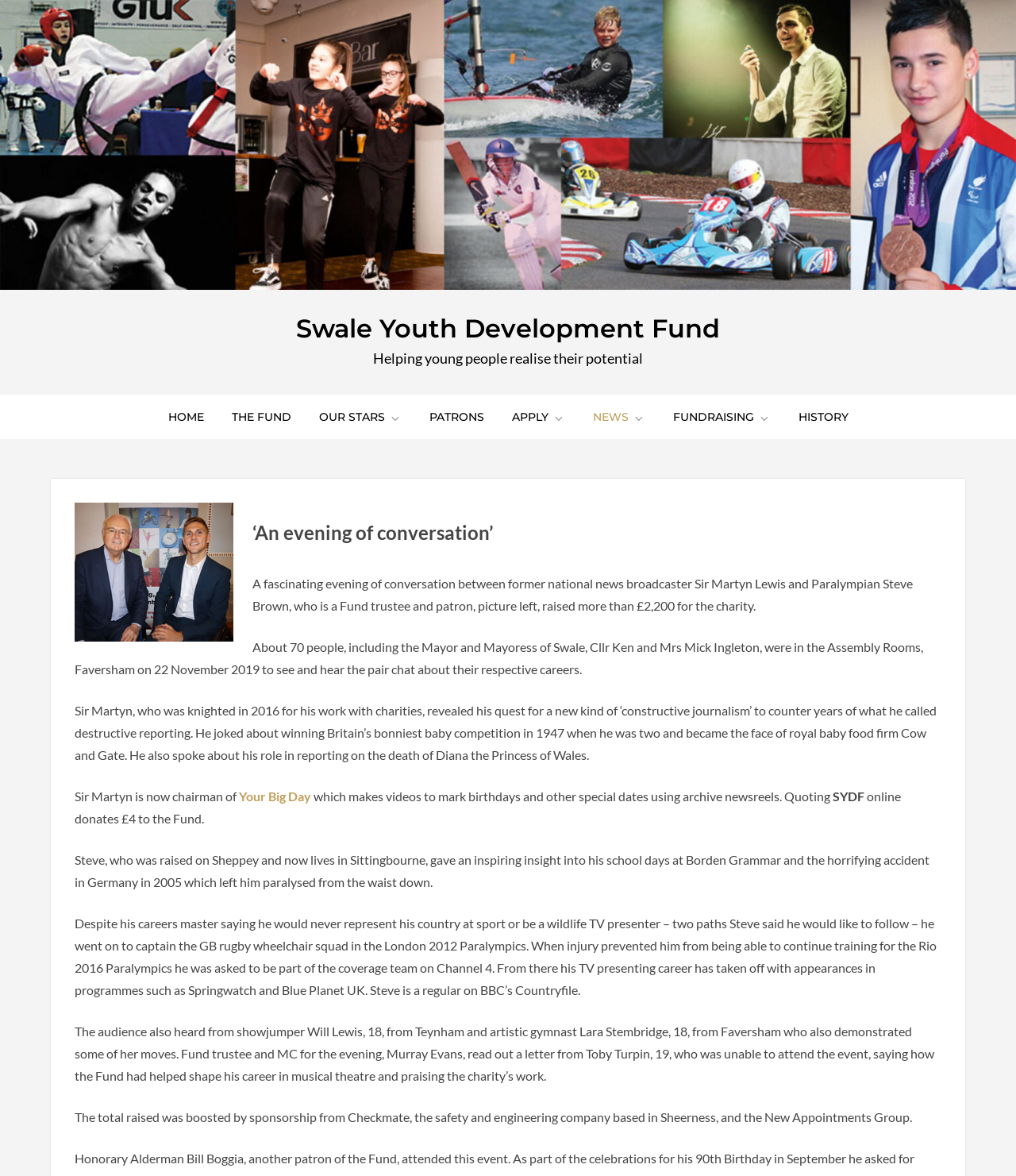Given the element description, predict the bounding box coordinates in the format (top-left x, top-left y, bottom-right x, bottom-right y), using floating point numbers between 0 and 1: Your Big Day

[0.235, 0.671, 0.306, 0.684]